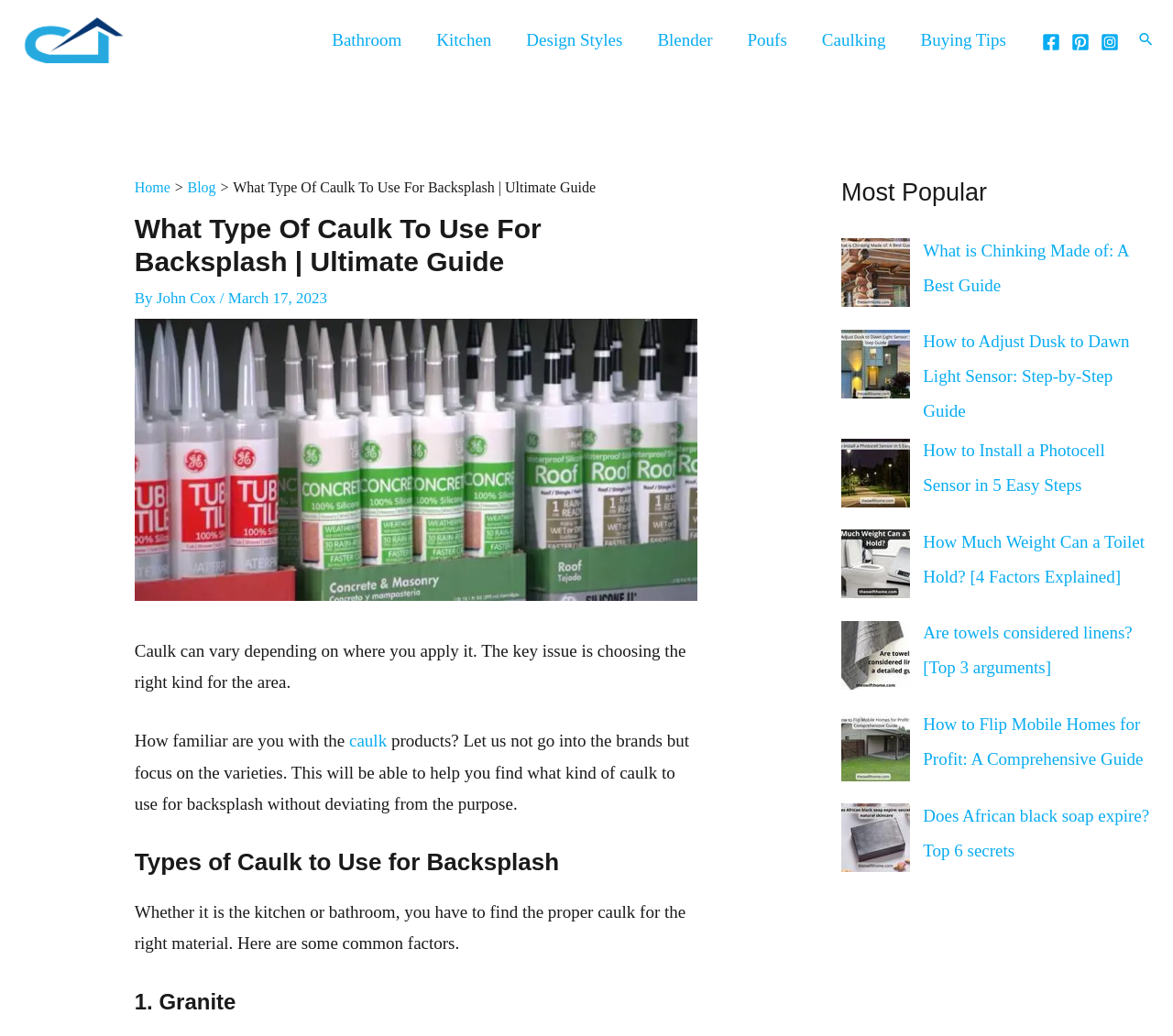Find and provide the bounding box coordinates for the UI element described with: "Organic Paprika Powder".

None